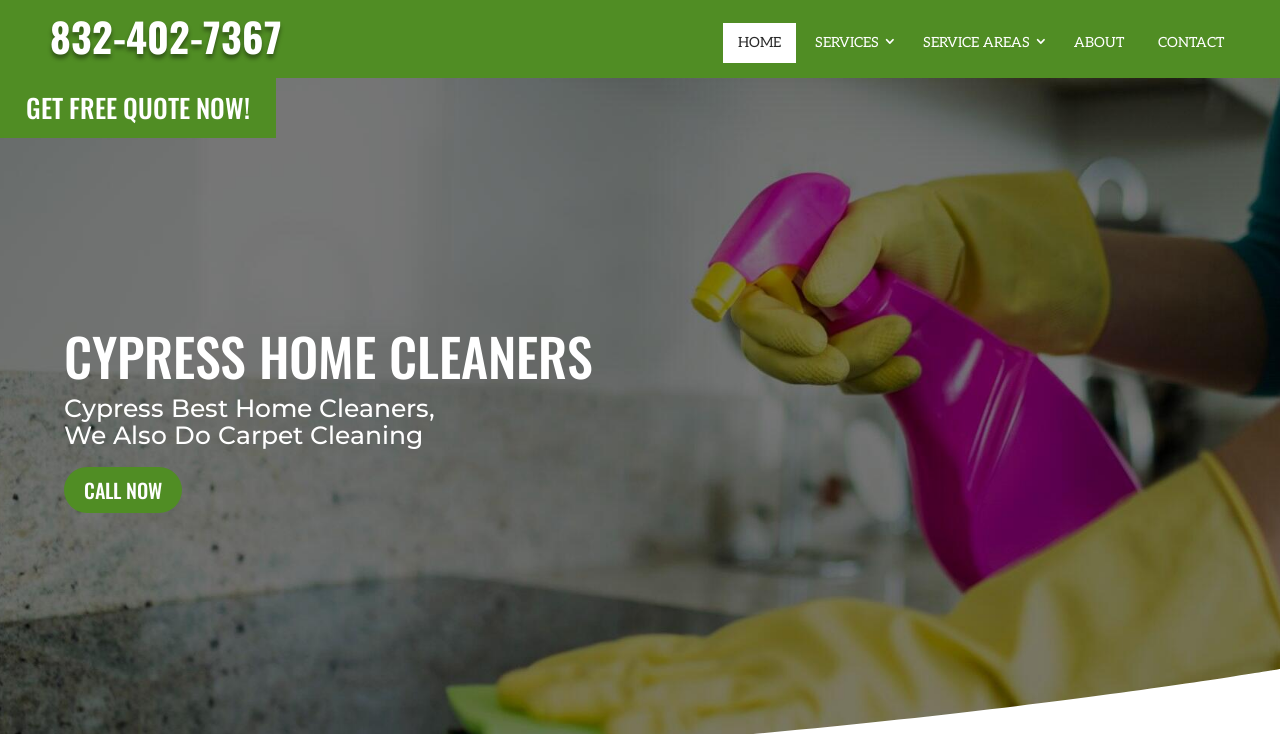What additional service does the company offer?
Using the image as a reference, deliver a detailed and thorough answer to the question.

I found the additional service by looking at the static text element below the company name, which mentions that they also do carpet cleaning.